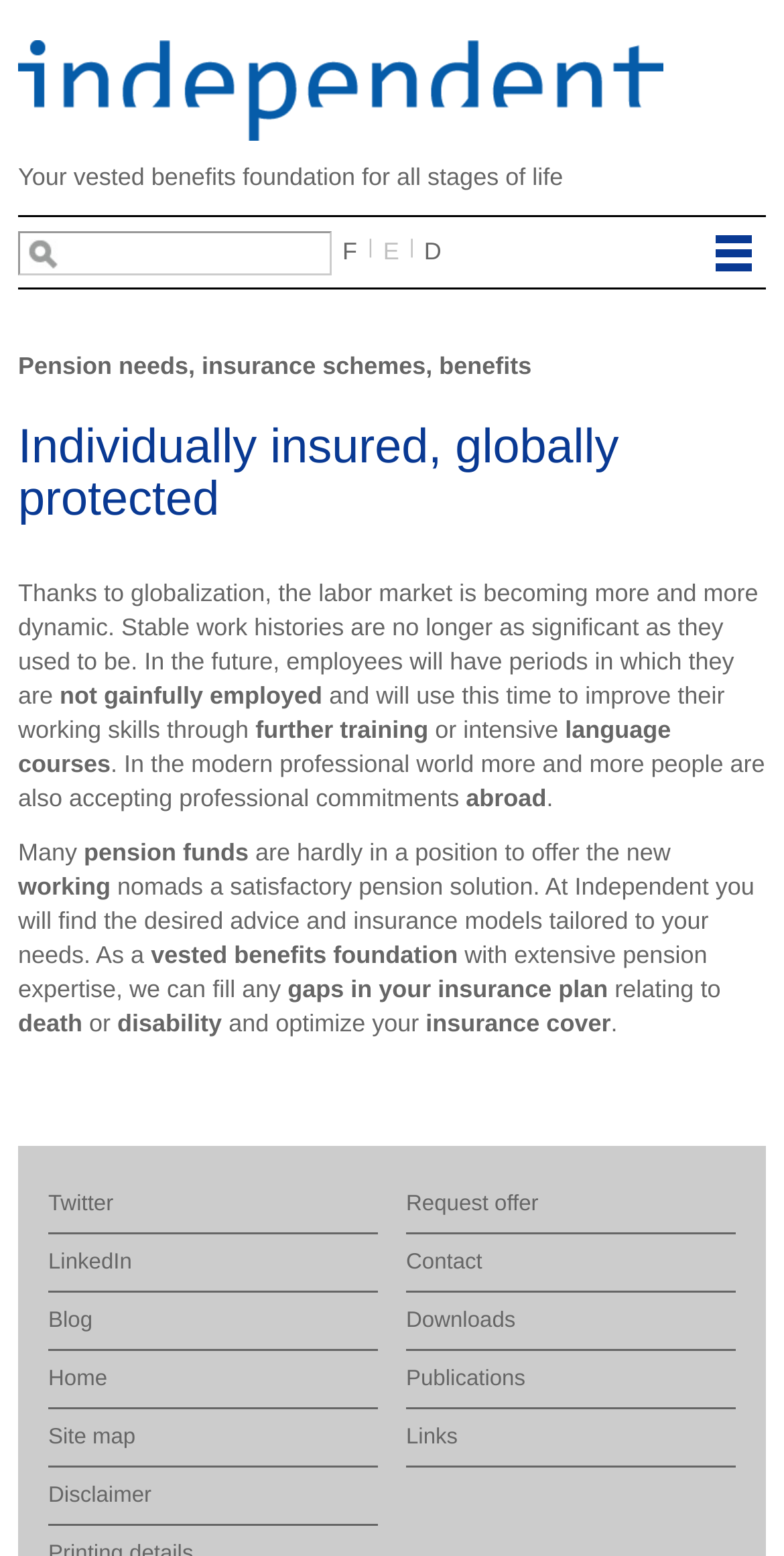Locate the bounding box for the described UI element: "Request offer". Ensure the coordinates are four float numbers between 0 and 1, formatted as [left, top, right, bottom].

[0.518, 0.755, 0.913, 0.791]